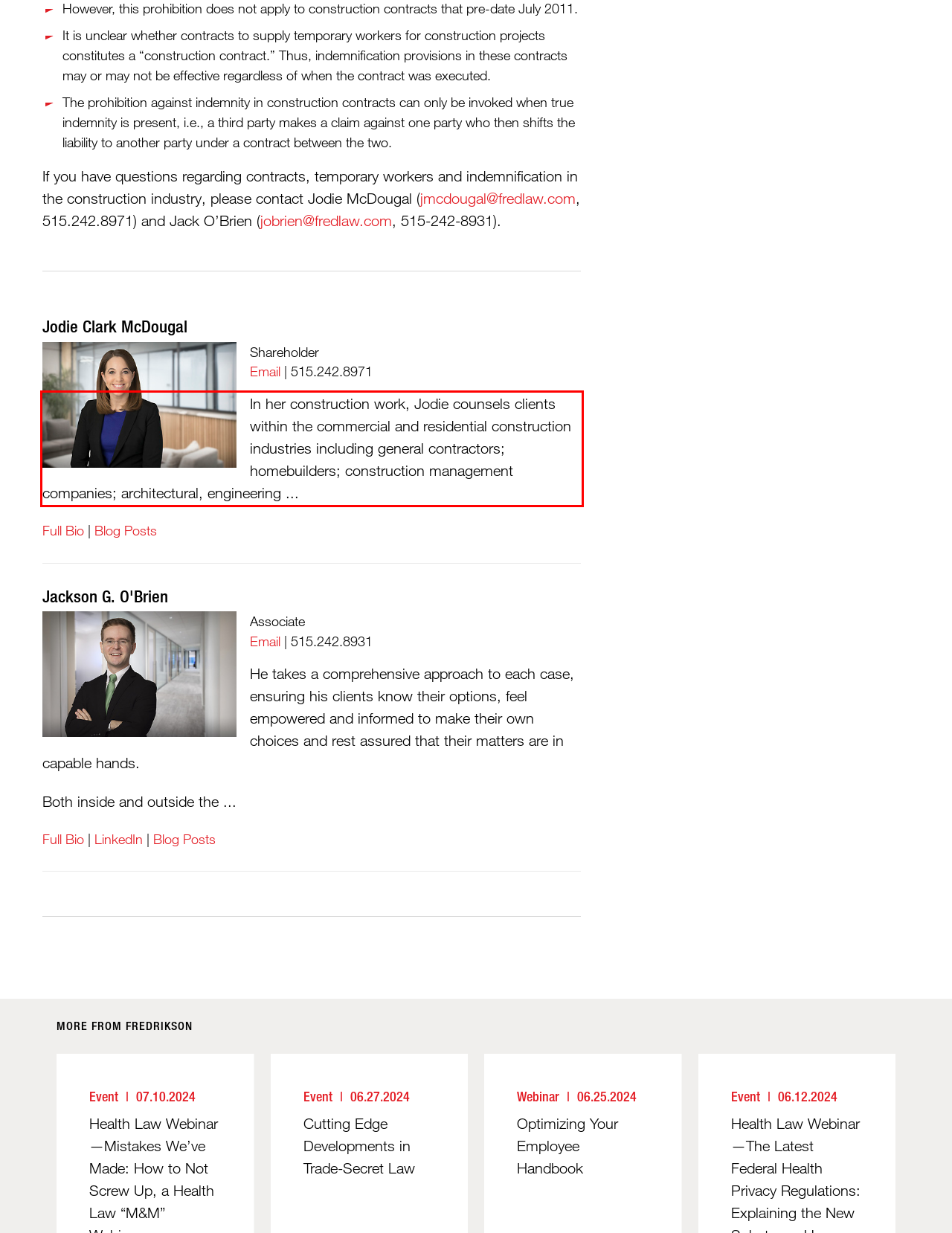Review the screenshot of the webpage and recognize the text inside the red rectangle bounding box. Provide the extracted text content.

In her construction work, Jodie counsels clients within the commercial and residential construction industries including general contractors; homebuilders; construction management companies; architectural, engineering ...